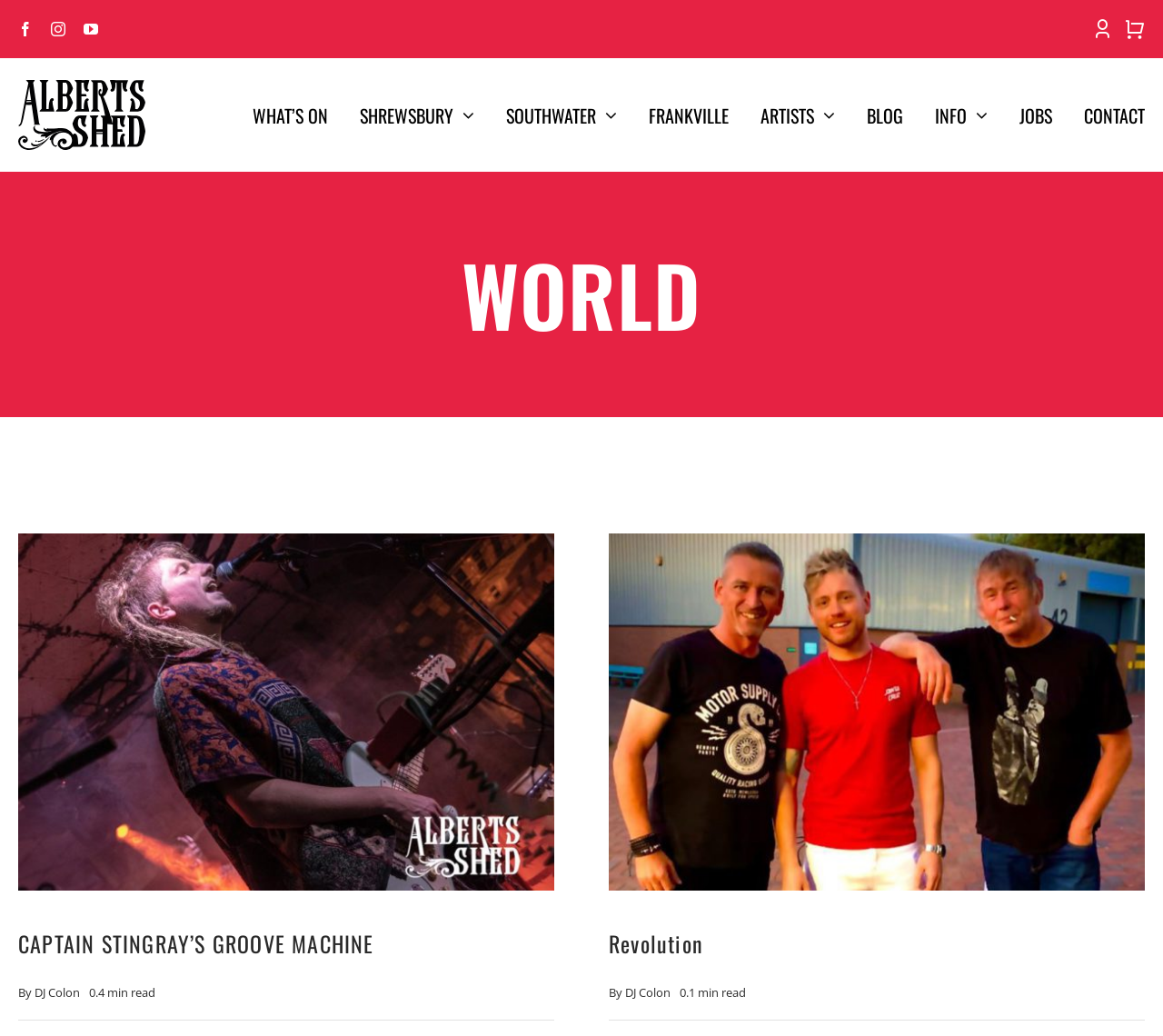Find the bounding box coordinates for the area that must be clicked to perform this action: "Navigate to WHAT’S ON page".

[0.217, 0.095, 0.282, 0.127]